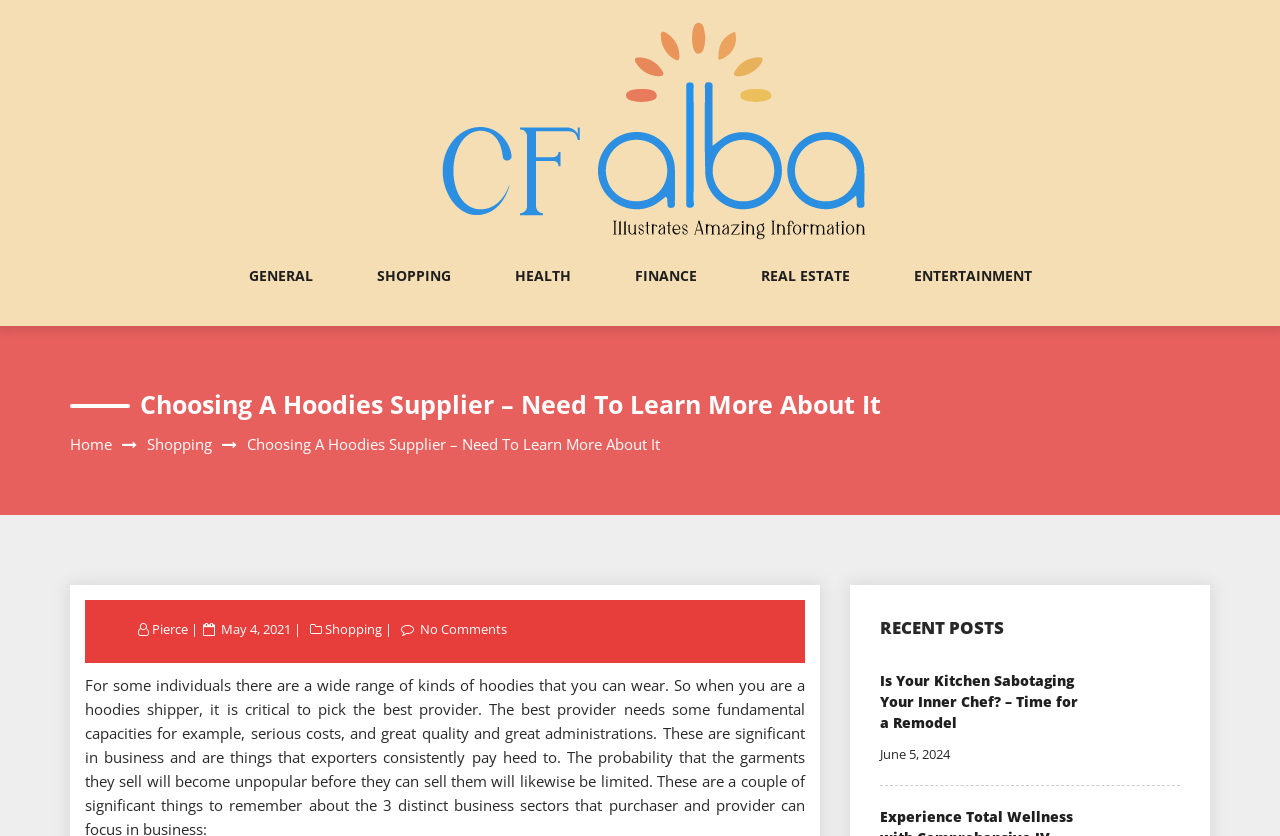Please answer the following question using a single word or phrase: 
How many categories are listed in the top menu?

6